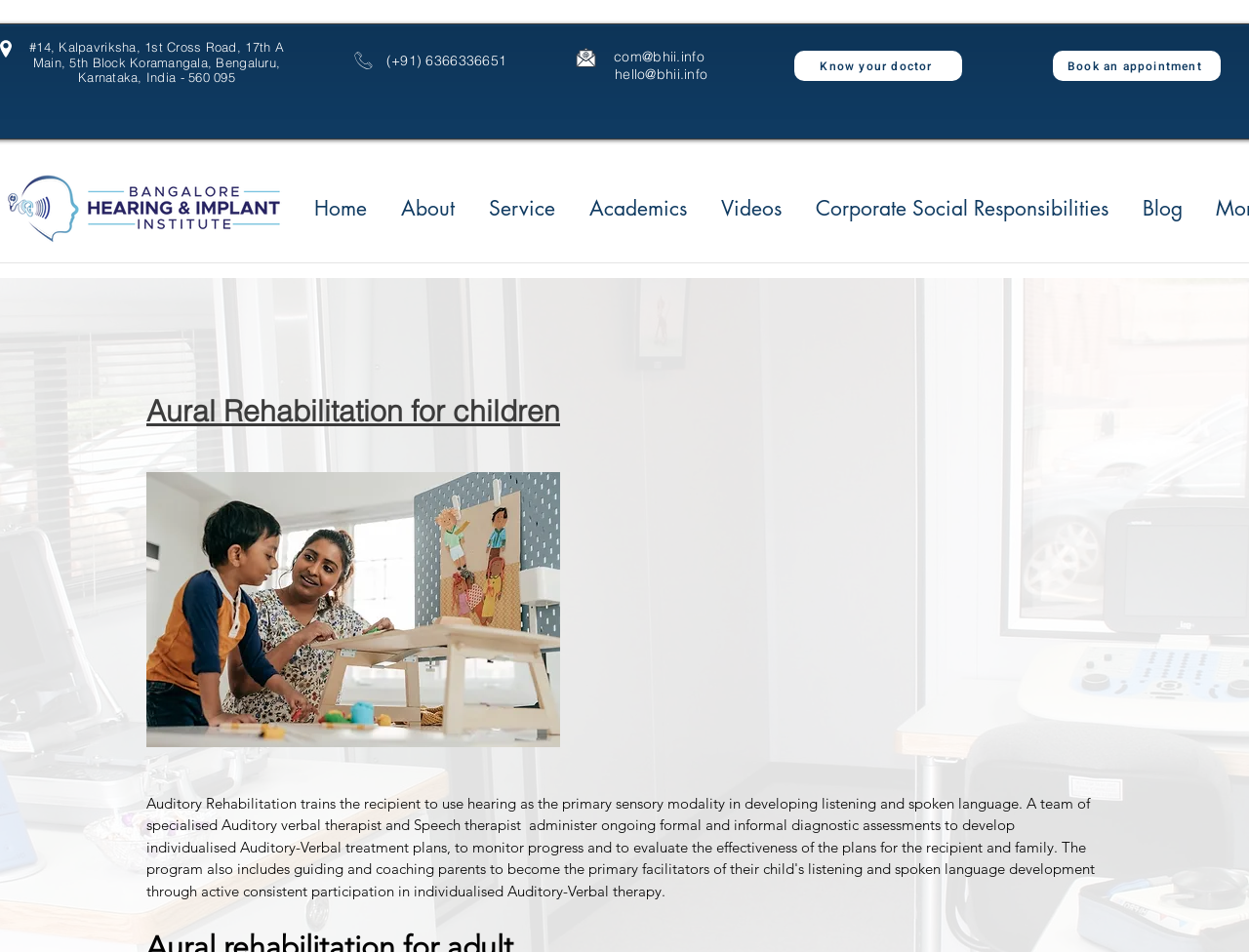Answer the question in a single word or phrase:
How many main menu items are there?

7